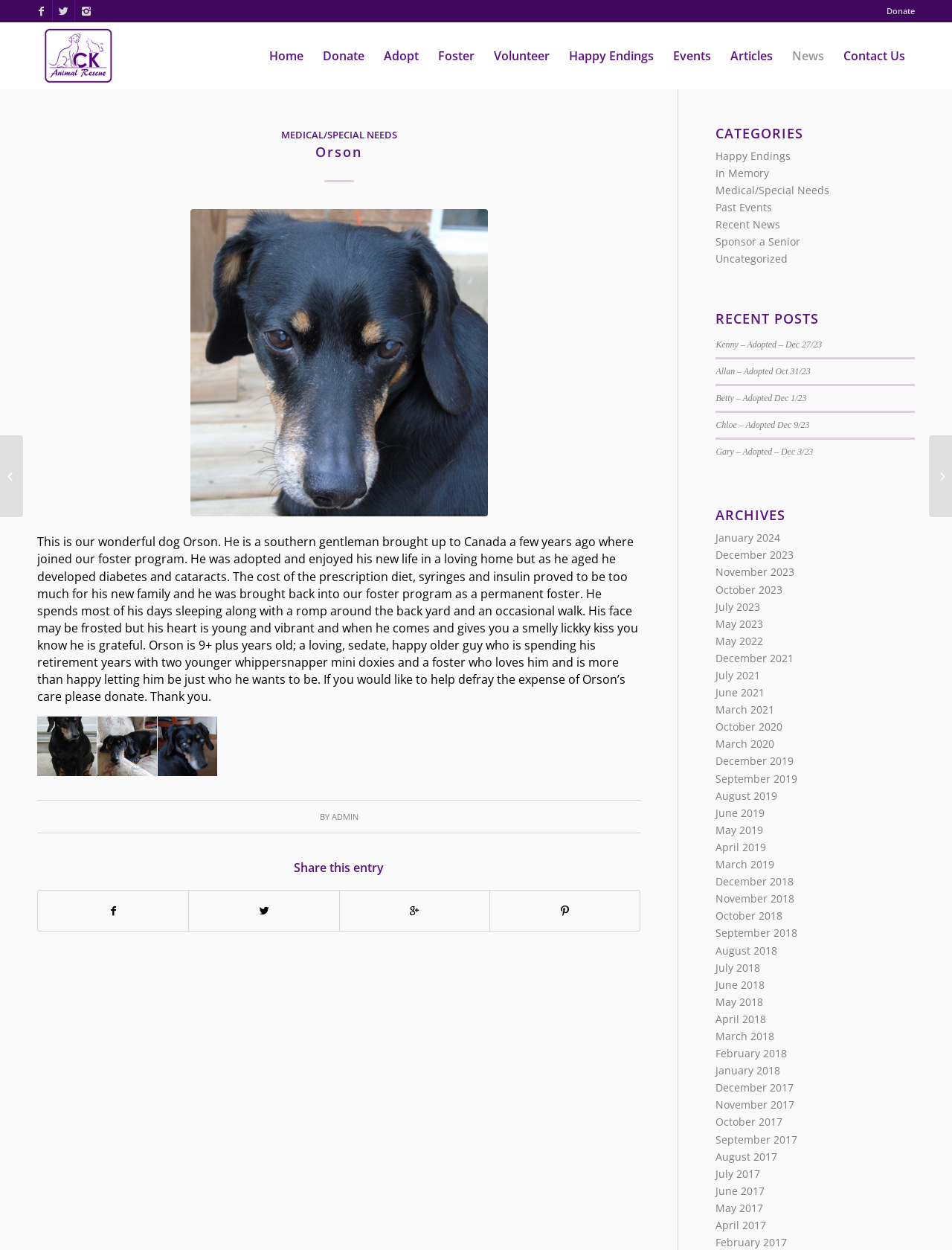Specify the bounding box coordinates of the element's area that should be clicked to execute the given instruction: "Read about Orson". The coordinates should be four float numbers between 0 and 1, i.e., [left, top, right, bottom].

[0.039, 0.115, 0.673, 0.138]